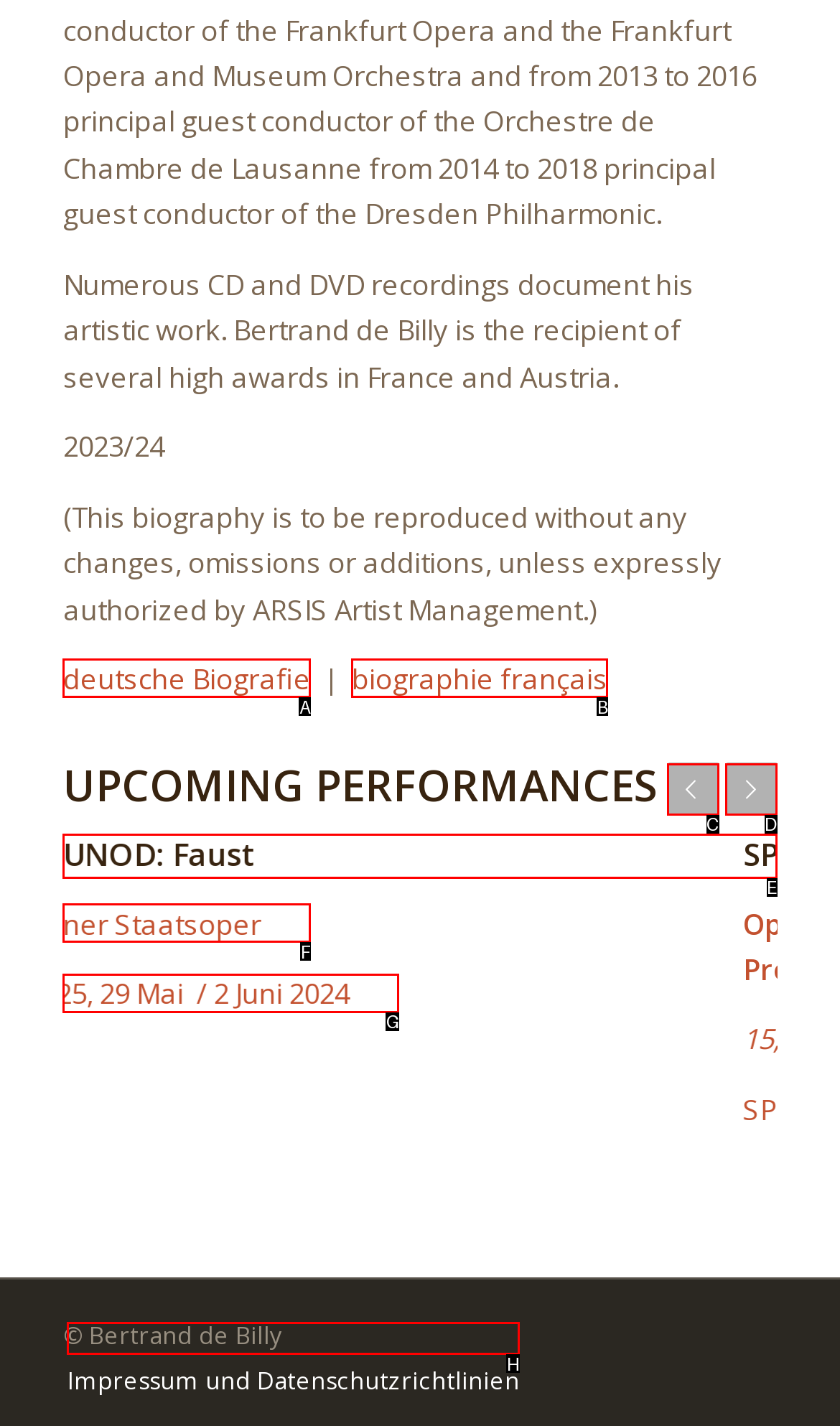Identify which lettered option completes the task: Learn more about SPONTINI: La Vestale. Provide the letter of the correct choice.

E